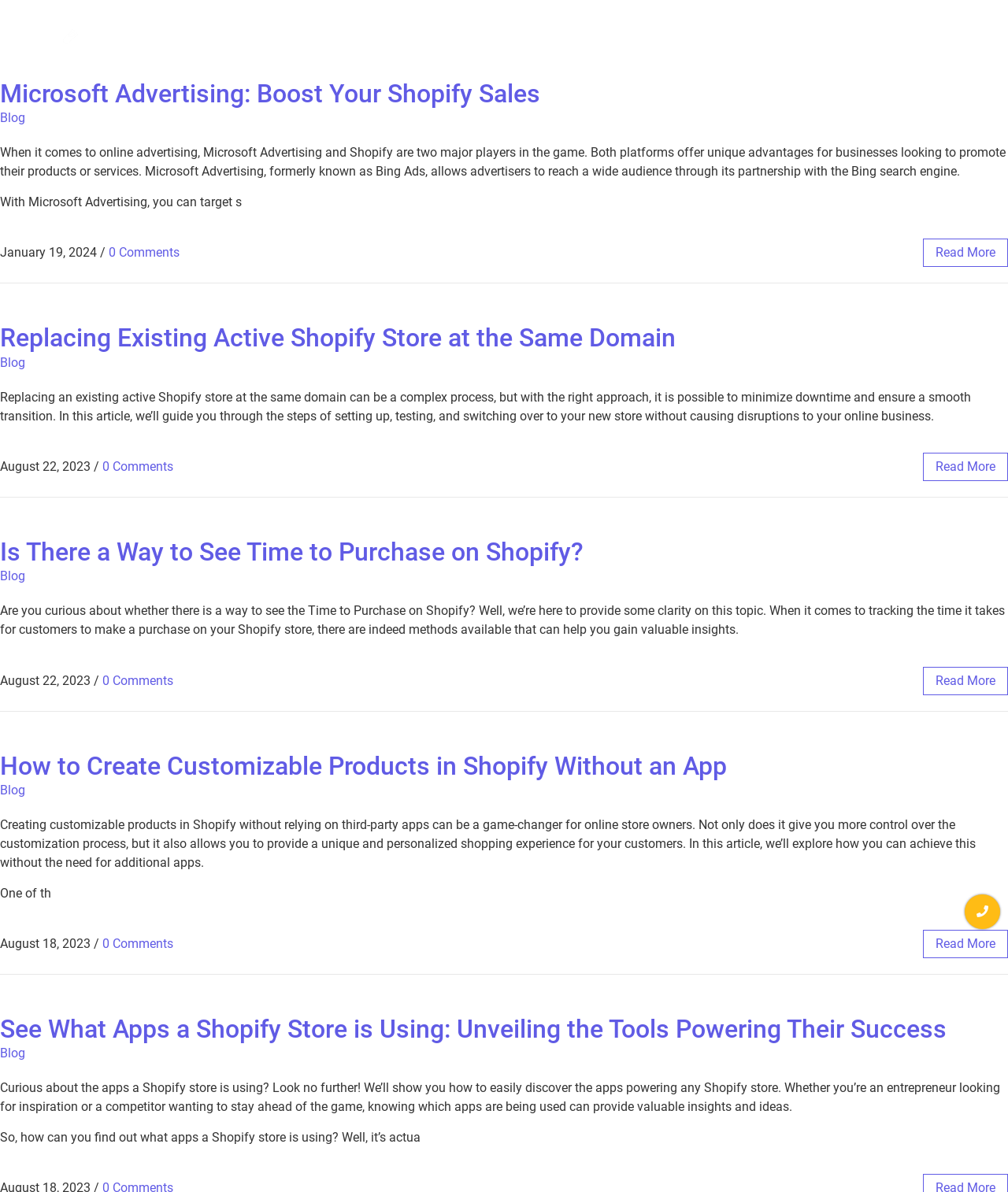For the given element description Scrollio – Infinite Shopify Scroll, determine the bounding box coordinates of the UI element. The coordinates should follow the format (top-left x, top-left y, bottom-right x, bottom-right y) and be within the range of 0 to 1.

[0.745, 0.01, 0.924, 0.033]